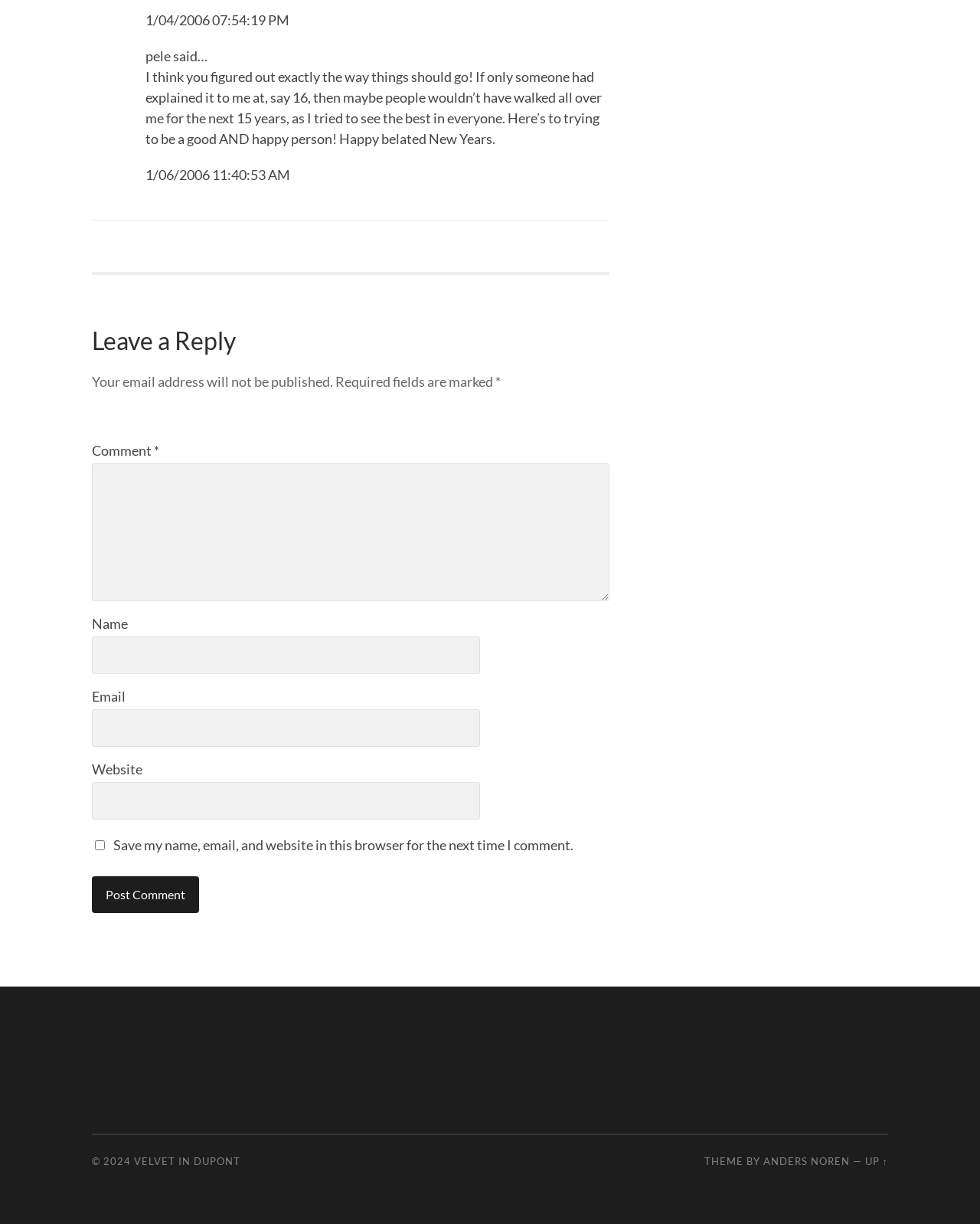What is the purpose of the checkbox?
Using the visual information, reply with a single word or short phrase.

Save comment info